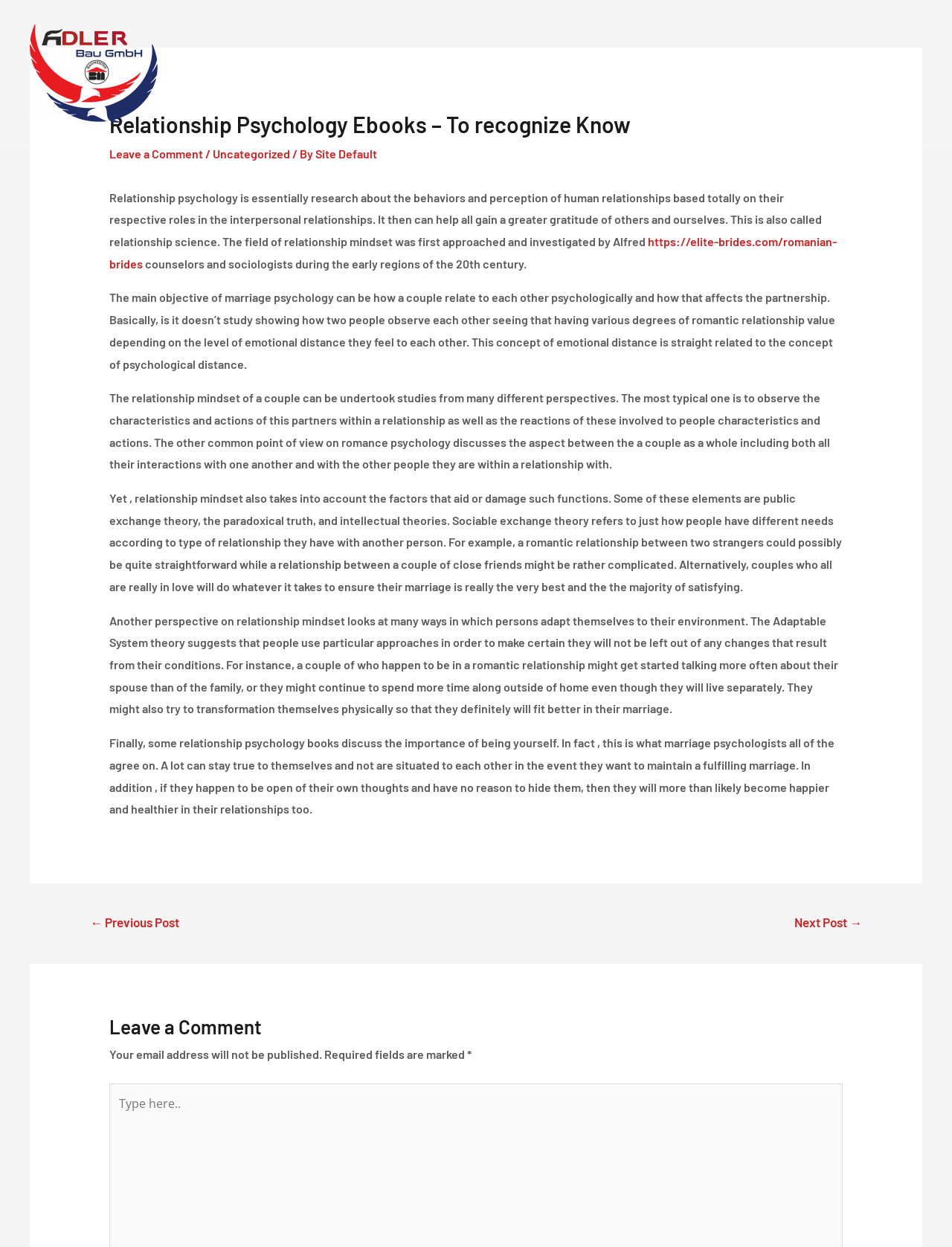Please find the bounding box coordinates of the element that you should click to achieve the following instruction: "Go to the next post". The coordinates should be presented as four float numbers between 0 and 1: [left, top, right, bottom].

[0.814, 0.729, 0.926, 0.753]